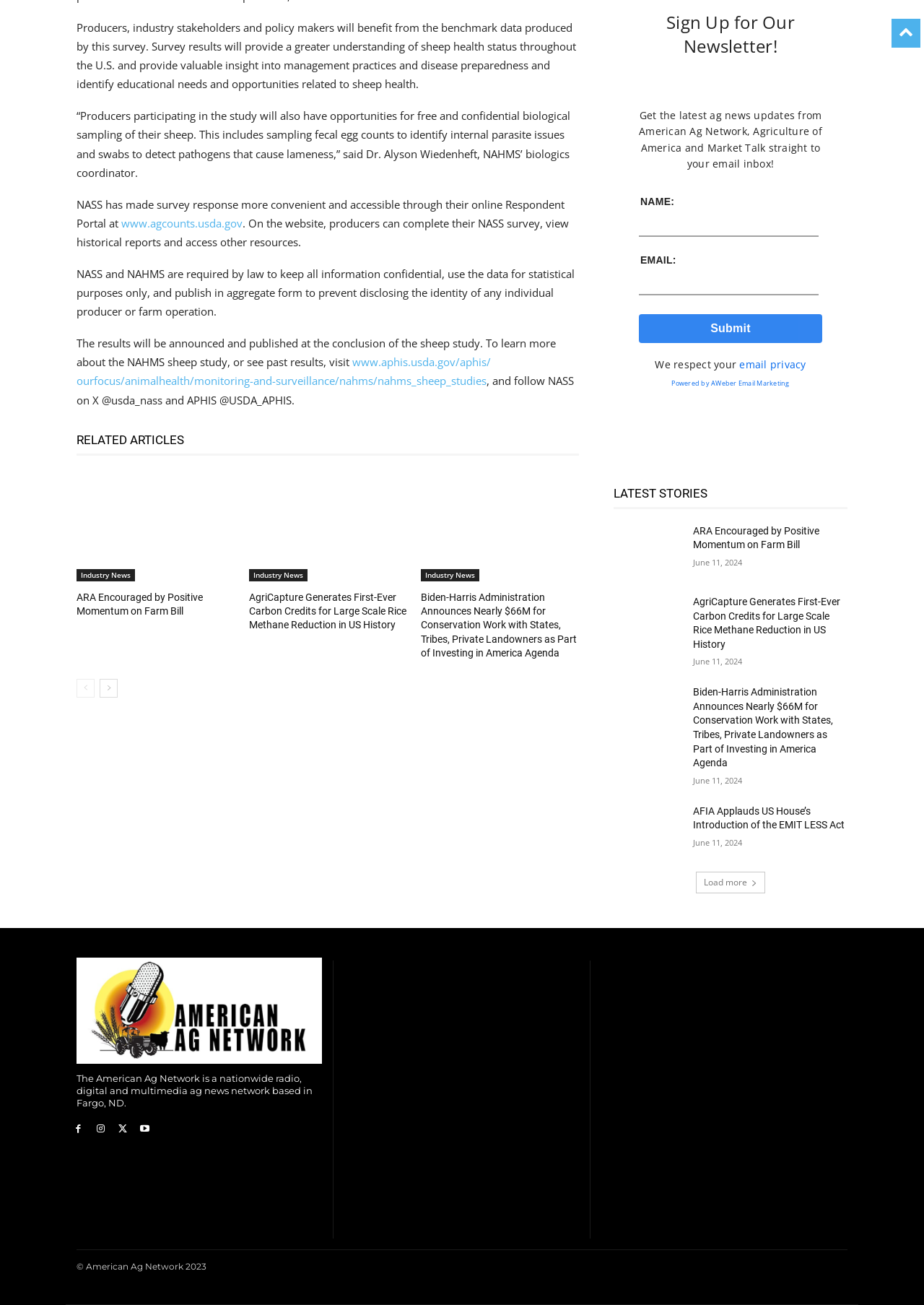Please identify the bounding box coordinates of the element's region that I should click in order to complete the following instruction: "Visit the 'www.agcounts.usda.gov' website". The bounding box coordinates consist of four float numbers between 0 and 1, i.e., [left, top, right, bottom].

[0.131, 0.165, 0.262, 0.176]